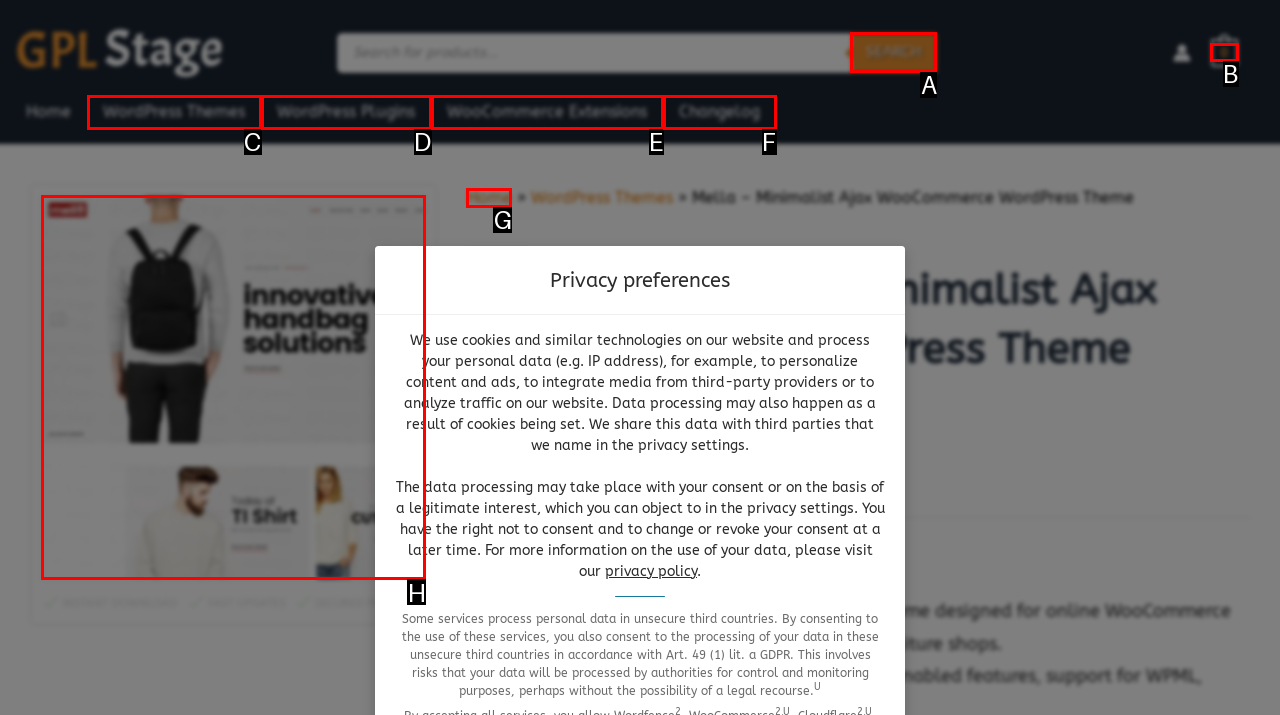Using the element description: Home, select the HTML element that matches best. Answer with the letter of your choice.

G